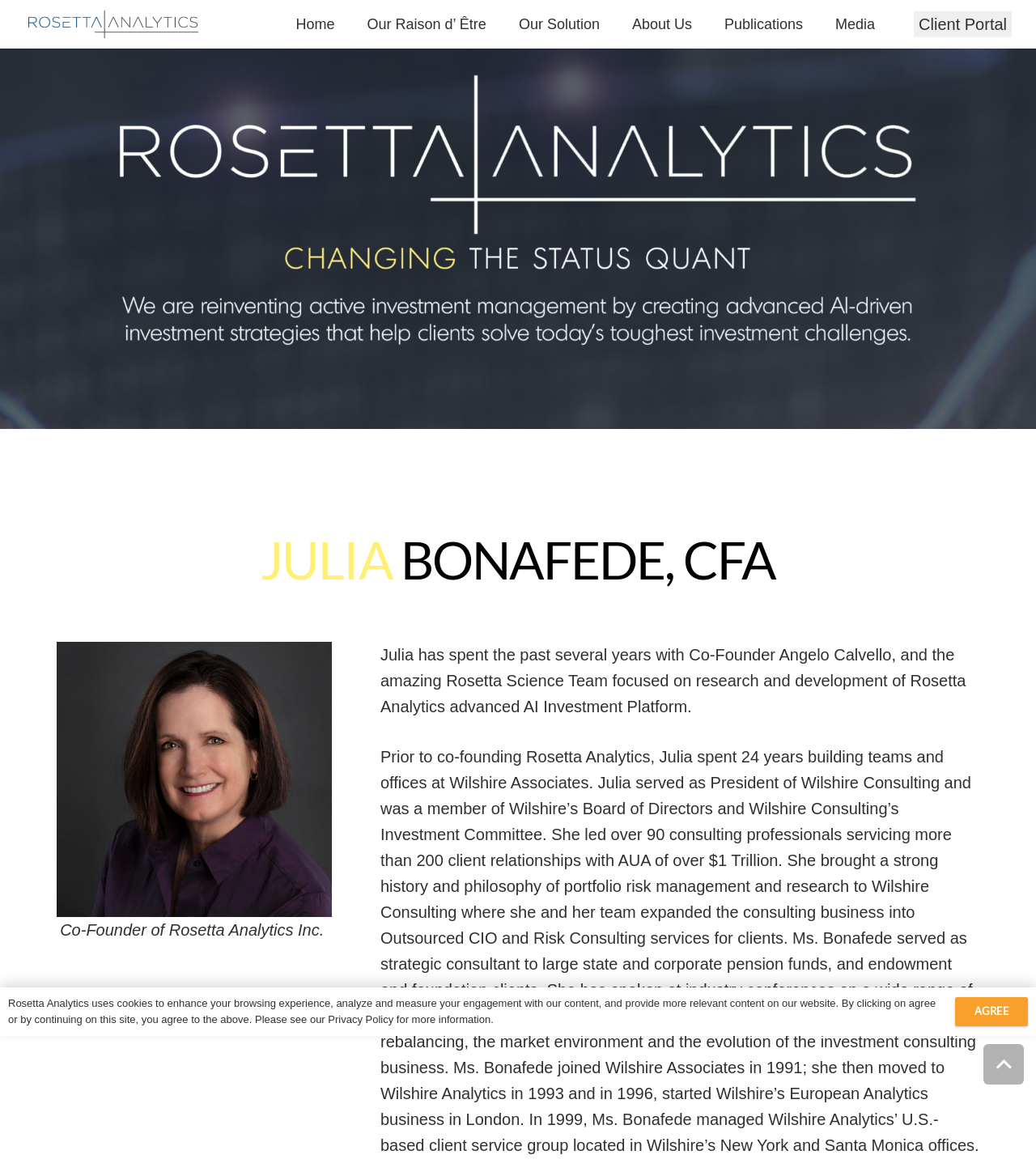Respond concisely with one word or phrase to the following query:
How many years did Julia spend at Wilshire Associates?

24 years